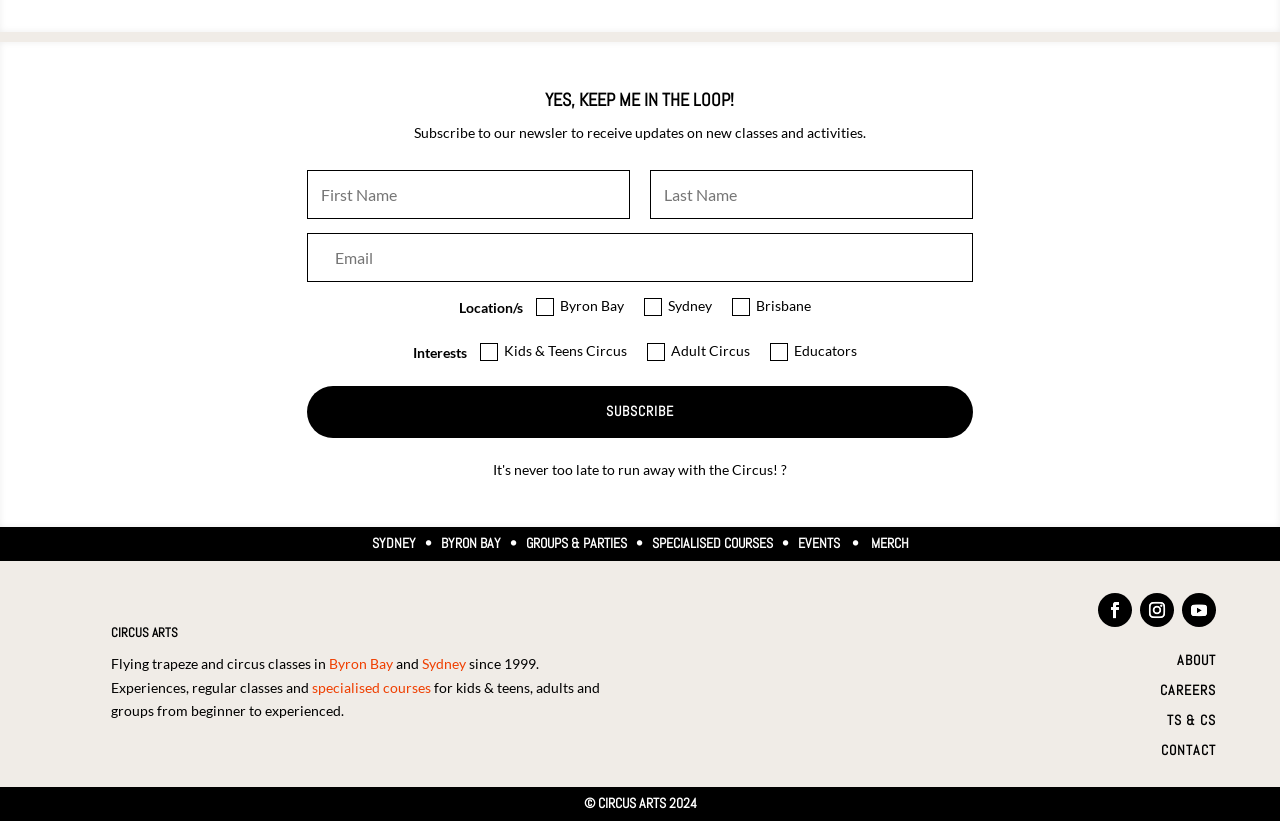Answer the question using only a single word or phrase: 
What is the copyright year of the website?

2024